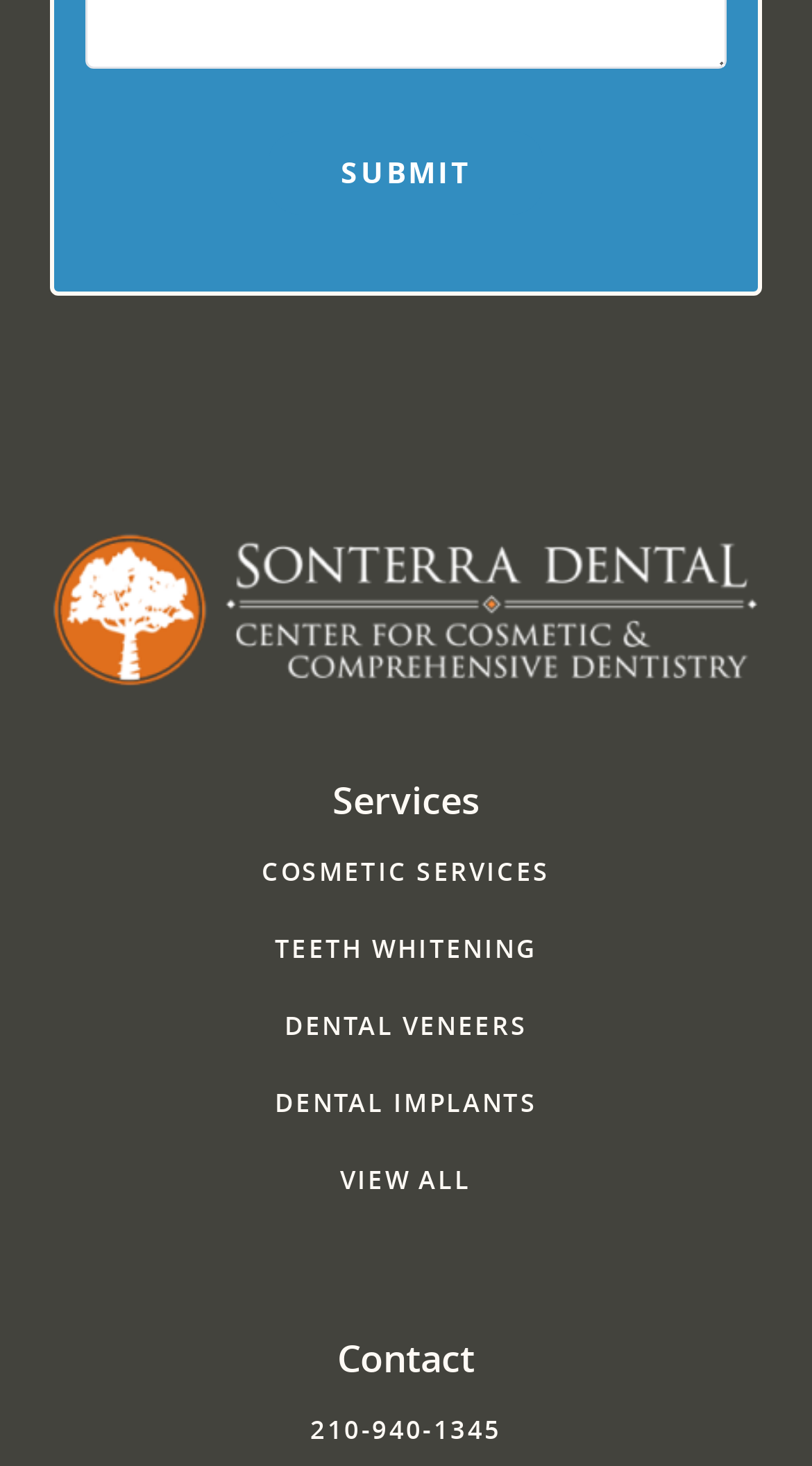Give a short answer to this question using one word or a phrase:
What is the position of the 'logo' image on the webpage?

Top-left